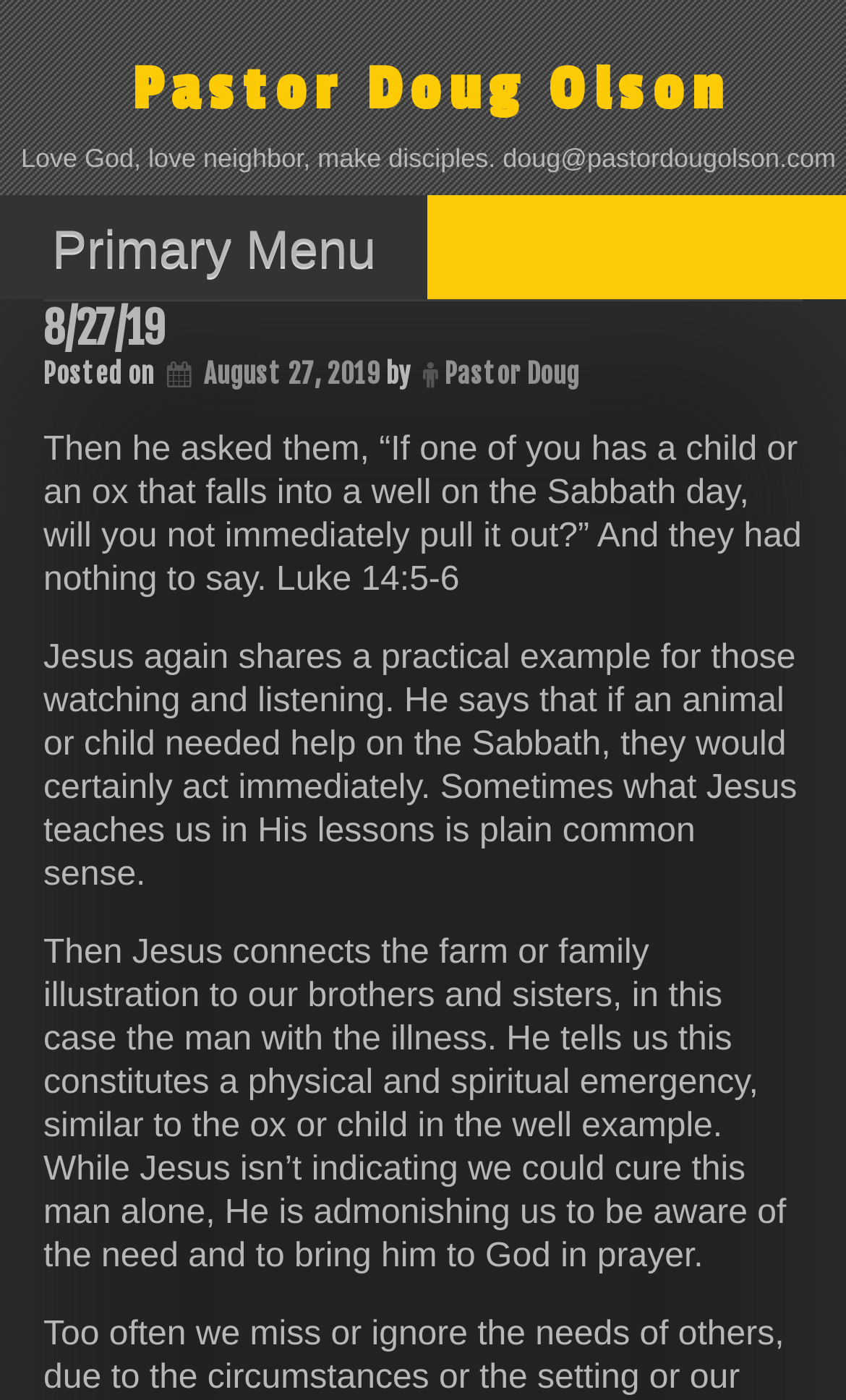Provide a comprehensive caption for the webpage.

The webpage appears to be a blog post or sermon transcript from Pastor Doug Olson, dated August 27, 2019. At the top of the page, there is a link to "Pastor Doug Olson" and a brief description of the pastor's mission, "Love God, love neighbor, make disciples." Below this, there is a button labeled "Primary Menu" that, when expanded, reveals a header section with the title "8/27/19" and a posted date of August 27, 2019.

The main content of the page is a sermon or devotional passage, which begins with a quote from Luke 14:5-6. The passage is followed by three paragraphs of text, which provide commentary and reflection on the scripture. The text is written in a clear and concise manner, with a focus on applying the teachings of Jesus to everyday life.

Throughout the page, there are no images, but there are several links, including one to the pastor's email address and another to the date of the post. The overall layout is simple and easy to navigate, with a clear hierarchy of headings and text.